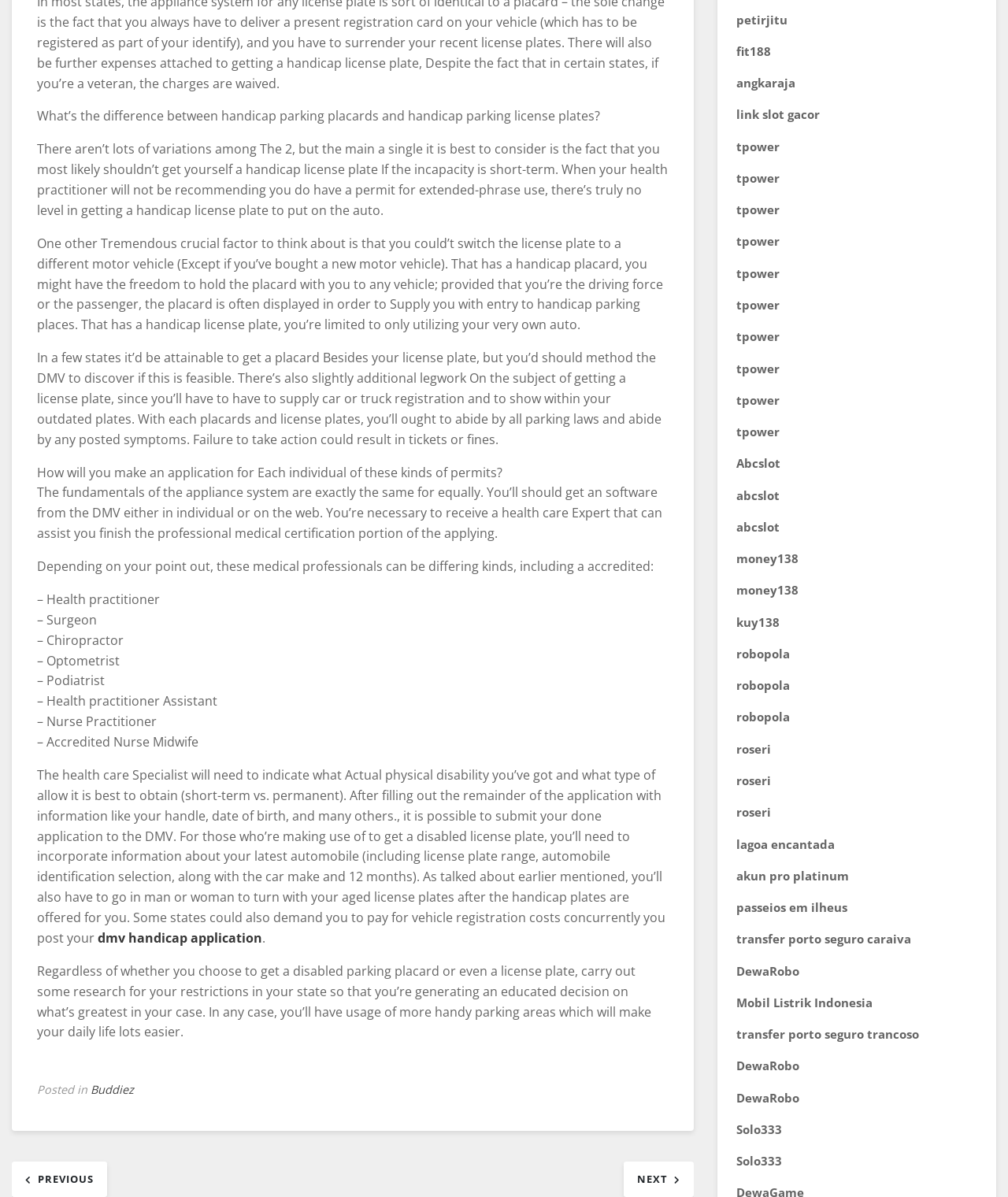Provide a brief response to the question below using one word or phrase:
What is required to apply for a handicap parking placard or license plate?

Application and medical certification